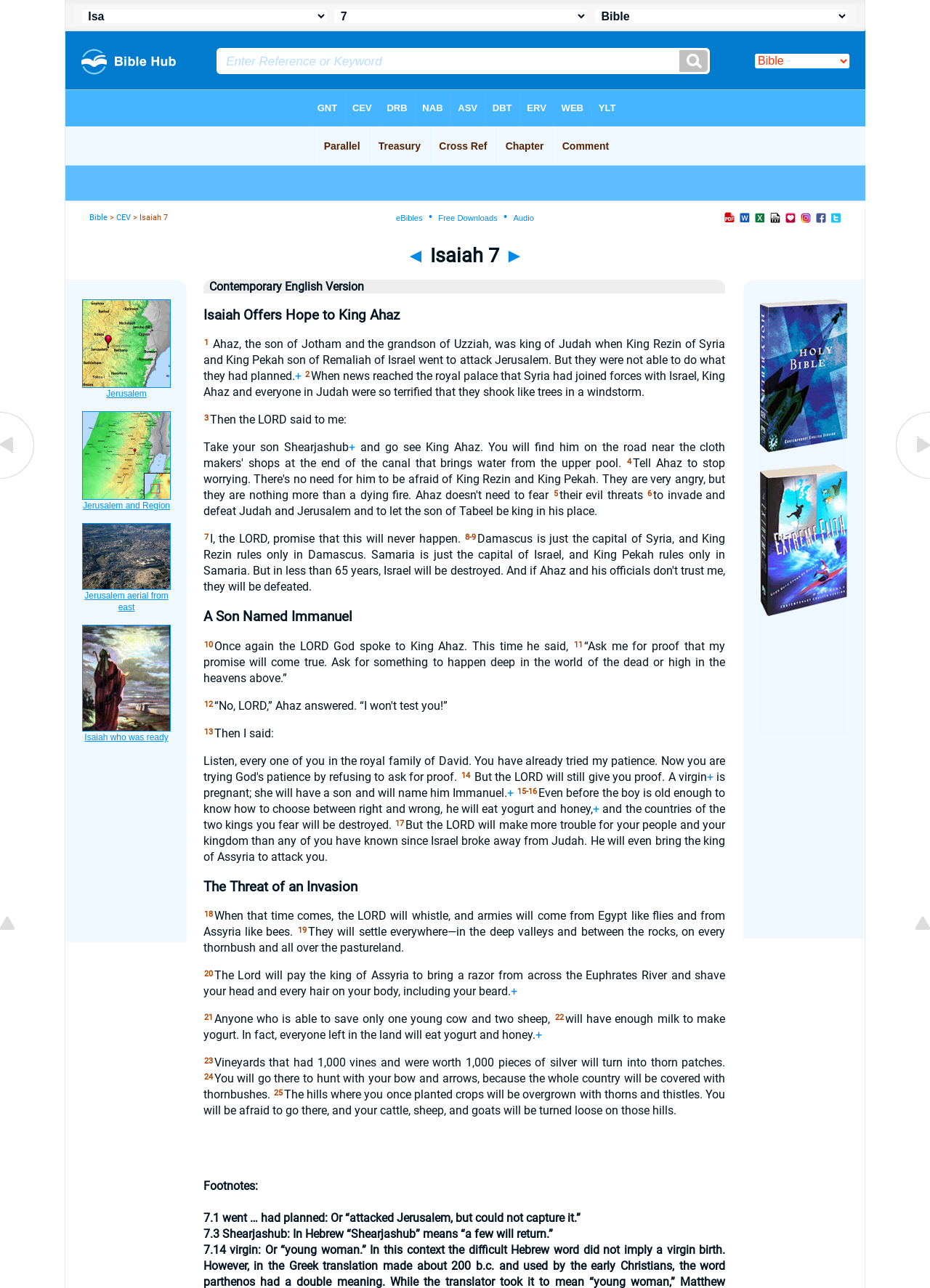Provide an in-depth description of the elements and layout of the webpage.

This webpage is a Bible study page, specifically focused on Isaiah 7 in the Contemporary English Version (CEV). The page is divided into several sections, with a navigation menu at the top and a main content area below.

At the top, there are three iframes, which are likely used for navigation or advertising purposes. Below the navigation menu, there is a table with a row of links, including "Bible", "CEV", and "Isaiah 7". These links are likely used to navigate to other related pages.

The main content area is divided into several sections, each with a heading and a series of paragraphs. The headings include "Isaiah Offers Hope to King Ahaz", "A Son Named Immanuel", and "The Threat of an Invasion". Each section contains a series of paragraphs, with some paragraphs having links to additional information or references.

The text in the paragraphs is a translation of Isaiah 7 from the Bible, with some additional formatting and links to other related content. There are also some links to additional information or references, denoted by a "+" symbol.

Throughout the page, there are several iframes and tables used to layout the content, but the overall structure is clear and easy to follow. The page is focused on presenting the text of Isaiah 7 in a clear and readable format, with some additional features to aid in navigation and understanding.